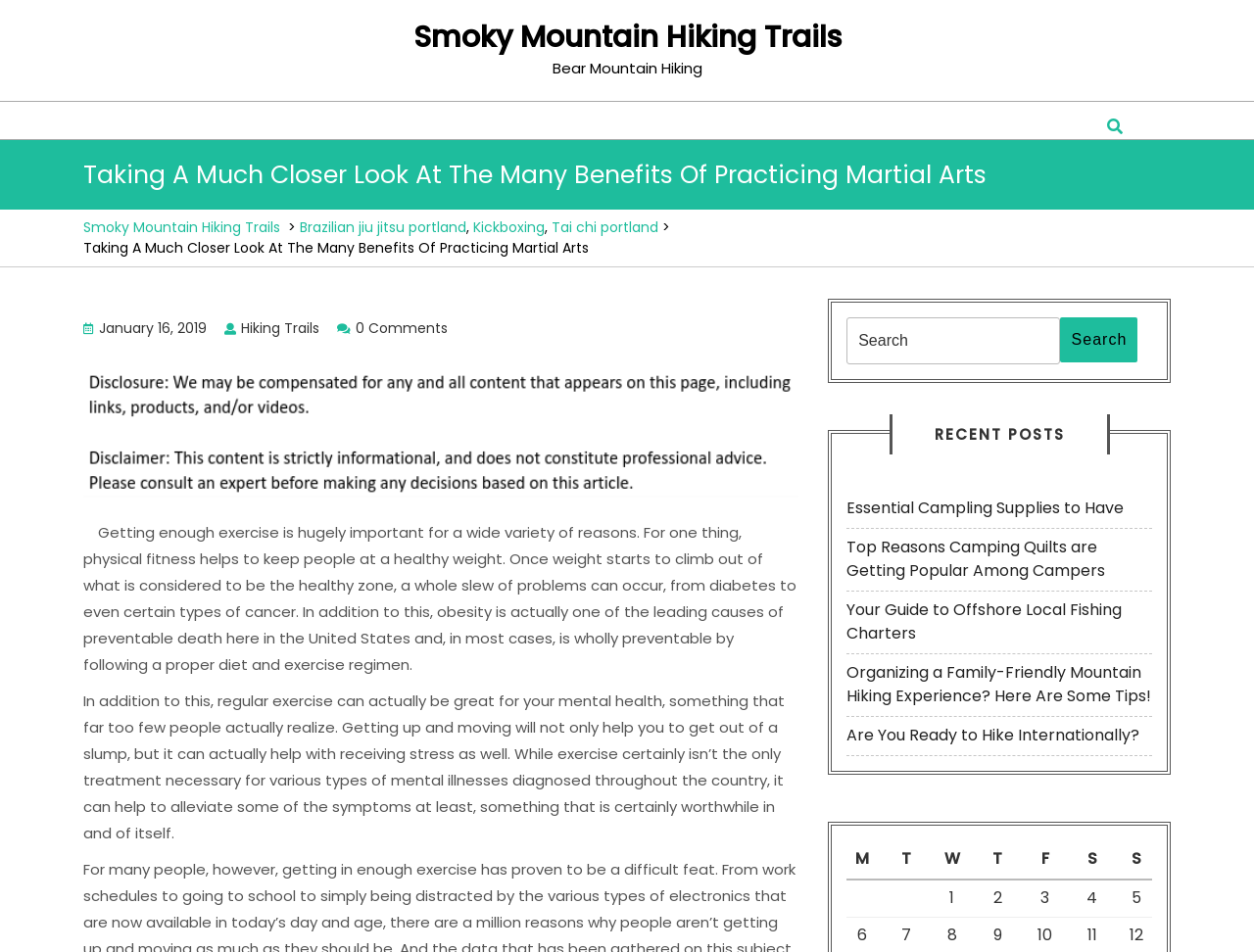Detail the various sections and features present on the webpage.

This webpage is about the benefits of practicing martial arts, specifically highlighting the importance of exercise for physical and mental health. At the top of the page, there is a navigation bar with a link to "Smoky Mountain Hiking Trails" and a button with a search icon. Below the navigation bar, there is a heading that reads "Taking A Much Closer Look At The Many Benefits Of Practicing Martial Arts". 

To the right of the heading, there are several links to different martial arts styles, including Brazilian jiu-jitsu, kickboxing, and tai chi. Below these links, there is a section with a title, a date "January 16, 2019", and a label "0 Comments". 

Next to this section, there is a large image that takes up most of the width of the page. Below the image, there are two paragraphs of text that discuss the importance of exercise for physical health, including maintaining a healthy weight and reducing the risk of diseases like diabetes and cancer. The text also highlights the benefits of exercise for mental health, including reducing stress and alleviating symptoms of mental illnesses.

On the right side of the page, there is a search bar with a label "Search for:" and a button to submit the search query. Below the search bar, there is a section labeled "RECENT POSTS" that lists several links to articles about camping and hiking, including "Essential Camping Supplies to Have" and "Organizing a Family-Friendly Mountain Hiking Experience? Here Are Some Tips!". 

At the bottom of the page, there is a calendar table with column headers for each day of the week, from Monday to Sunday. The table has two rows, with the first row being empty and the second row having numbers from 1 to 5 in each column.